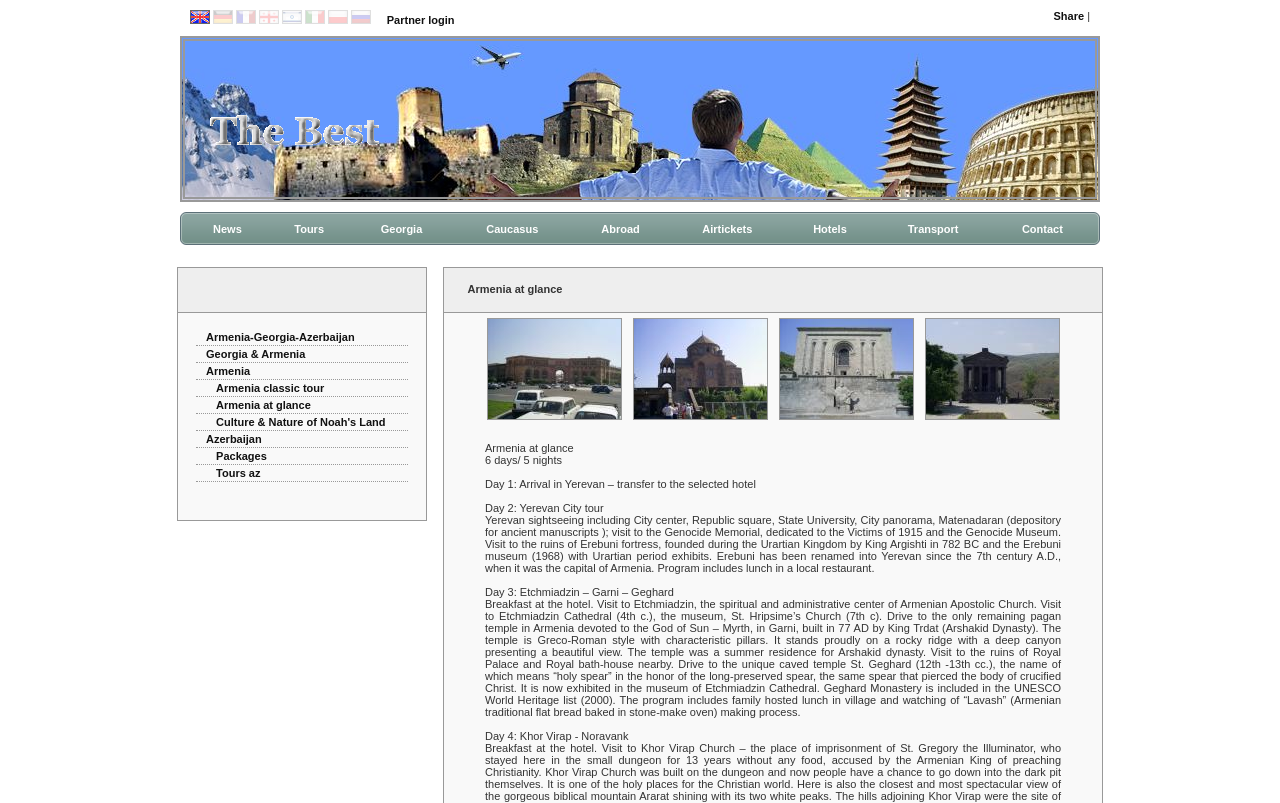Identify the bounding box coordinates of the part that should be clicked to carry out this instruction: "Search for something".

None